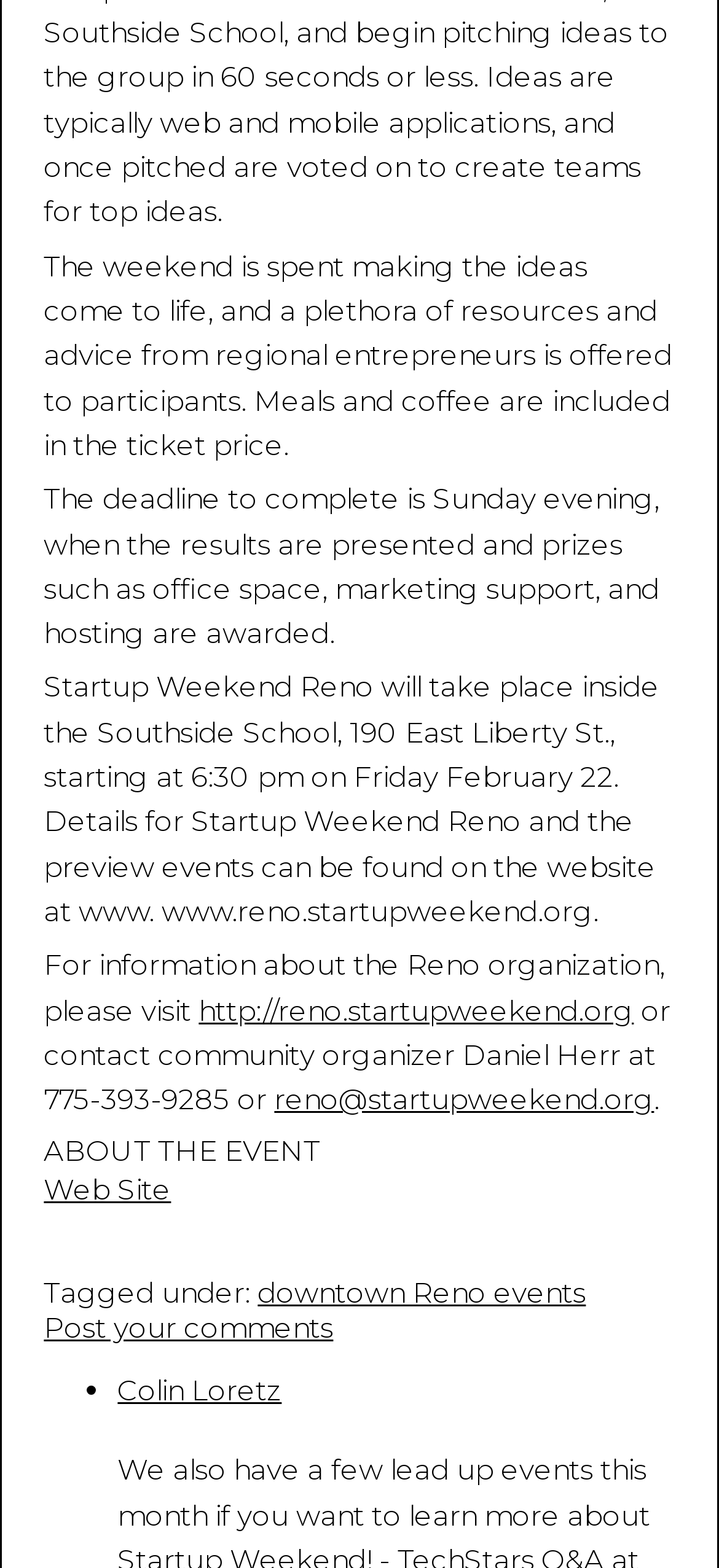Give a one-word or phrase response to the following question: What is the deadline to complete Startup Weekend Reno?

Sunday evening